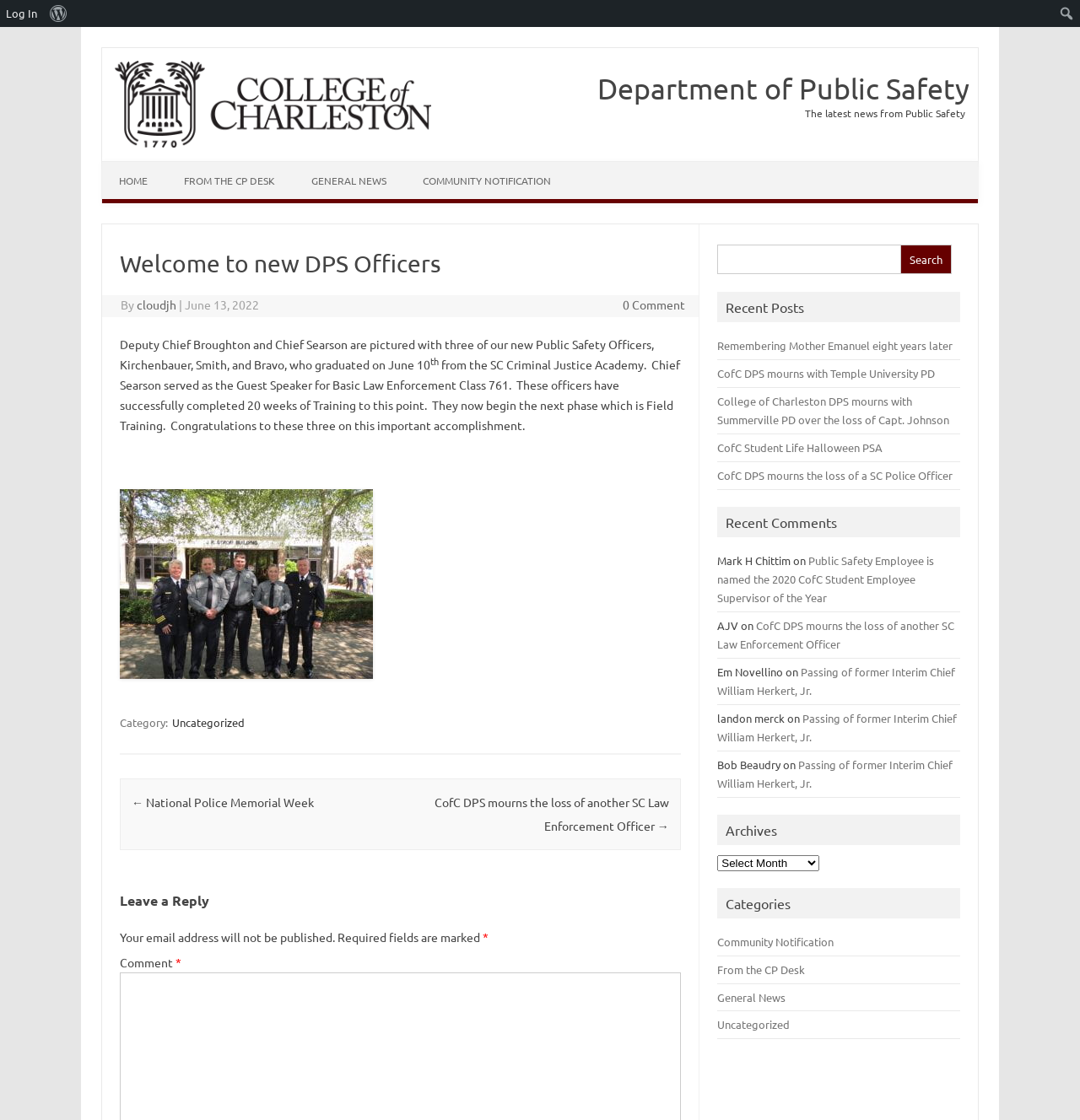Could you specify the bounding box coordinates for the clickable section to complete the following instruction: "Search for something"?

[0.664, 0.219, 0.834, 0.245]